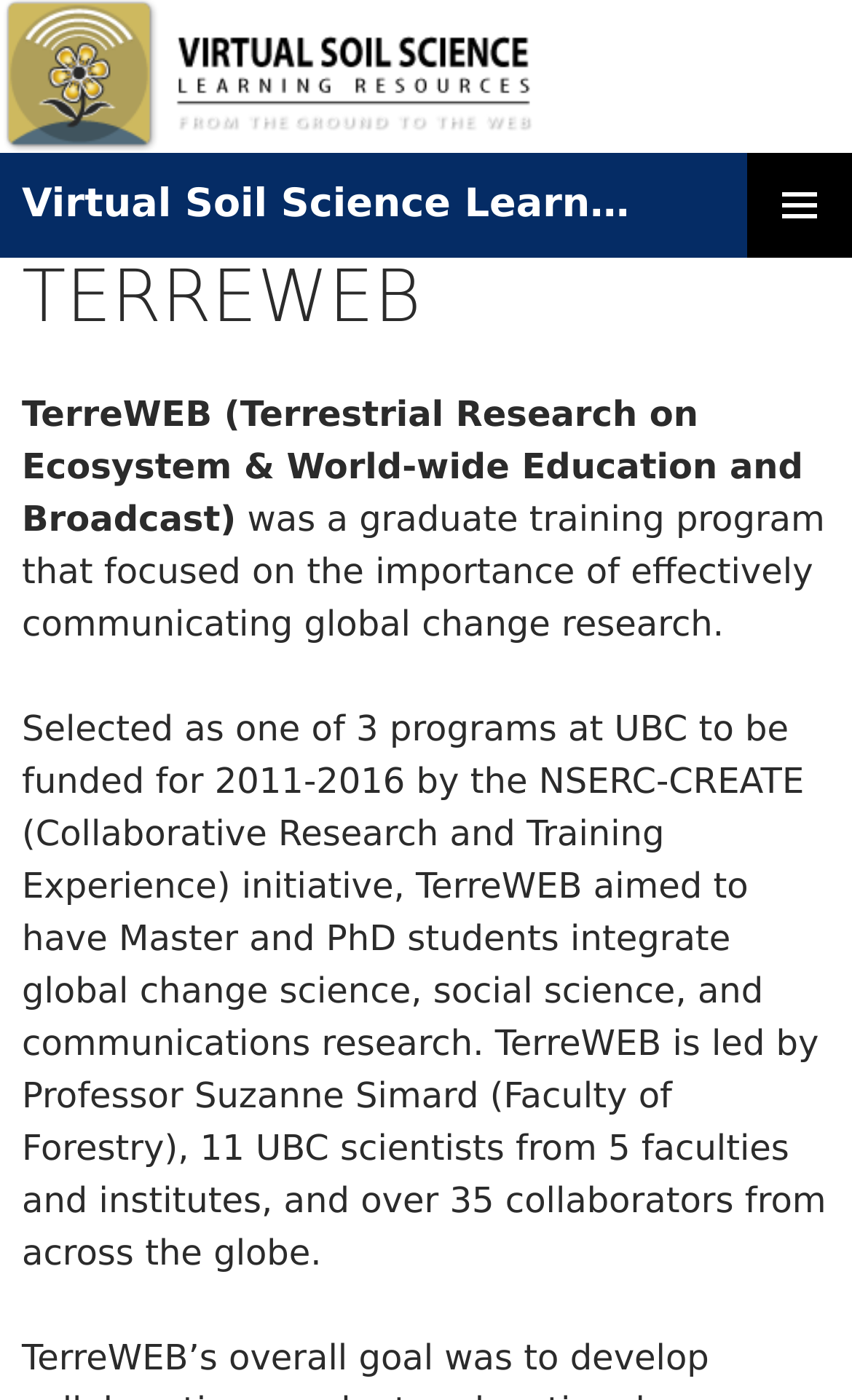What is the name of the graduate training program?
Carefully analyze the image and provide a thorough answer to the question.

I found the answer by looking at the StaticText element that describes the program, which is 'TerreWEB (Terrestrial Research on Ecosystem & World-wide Education and Broadcast)'.